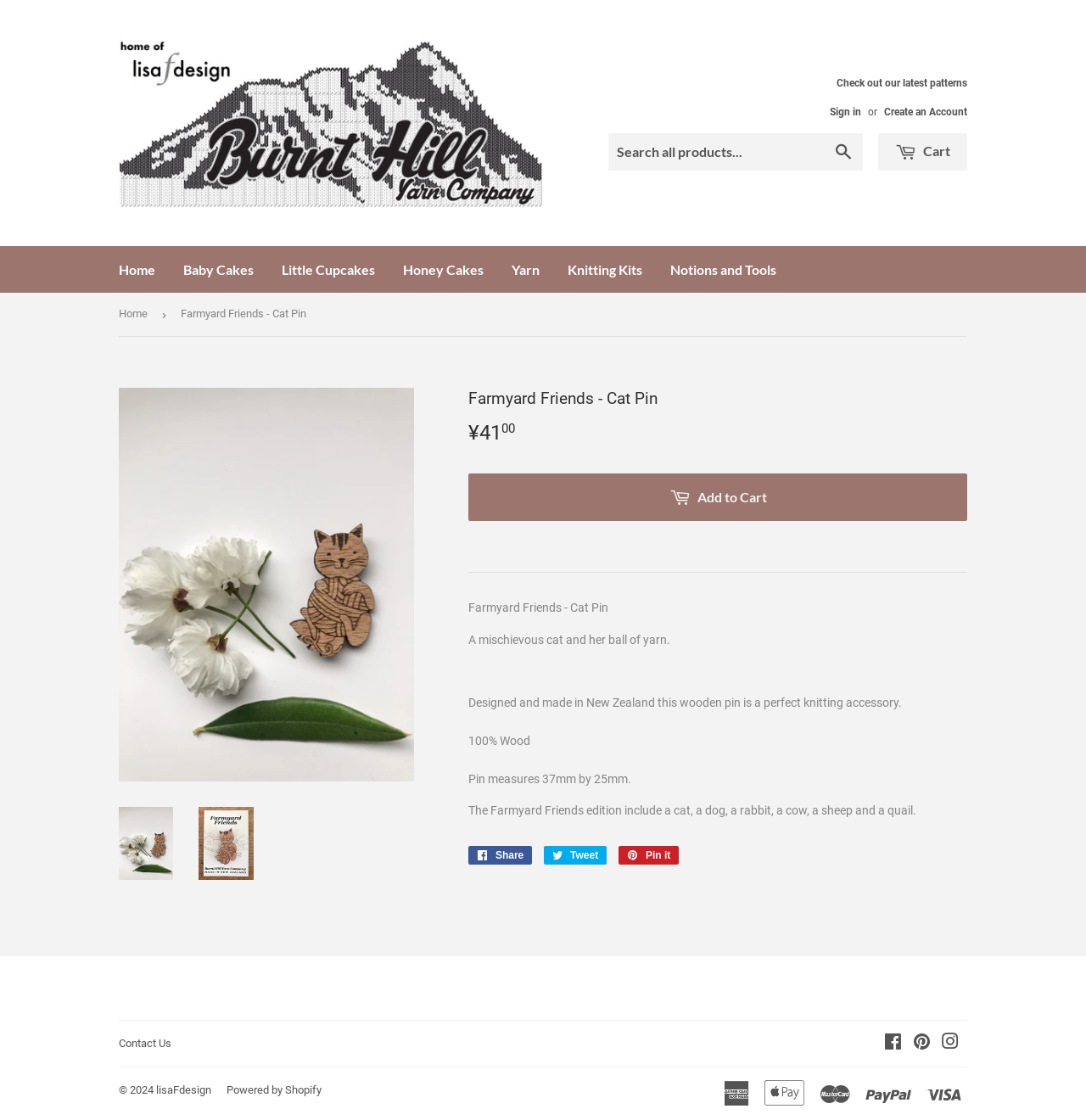Using floating point numbers between 0 and 1, provide the bounding box coordinates in the format (top-left x, top-left y, bottom-right x, bottom-right y). Locate the UI element described here: Share Share on Facebook

[0.431, 0.755, 0.49, 0.772]